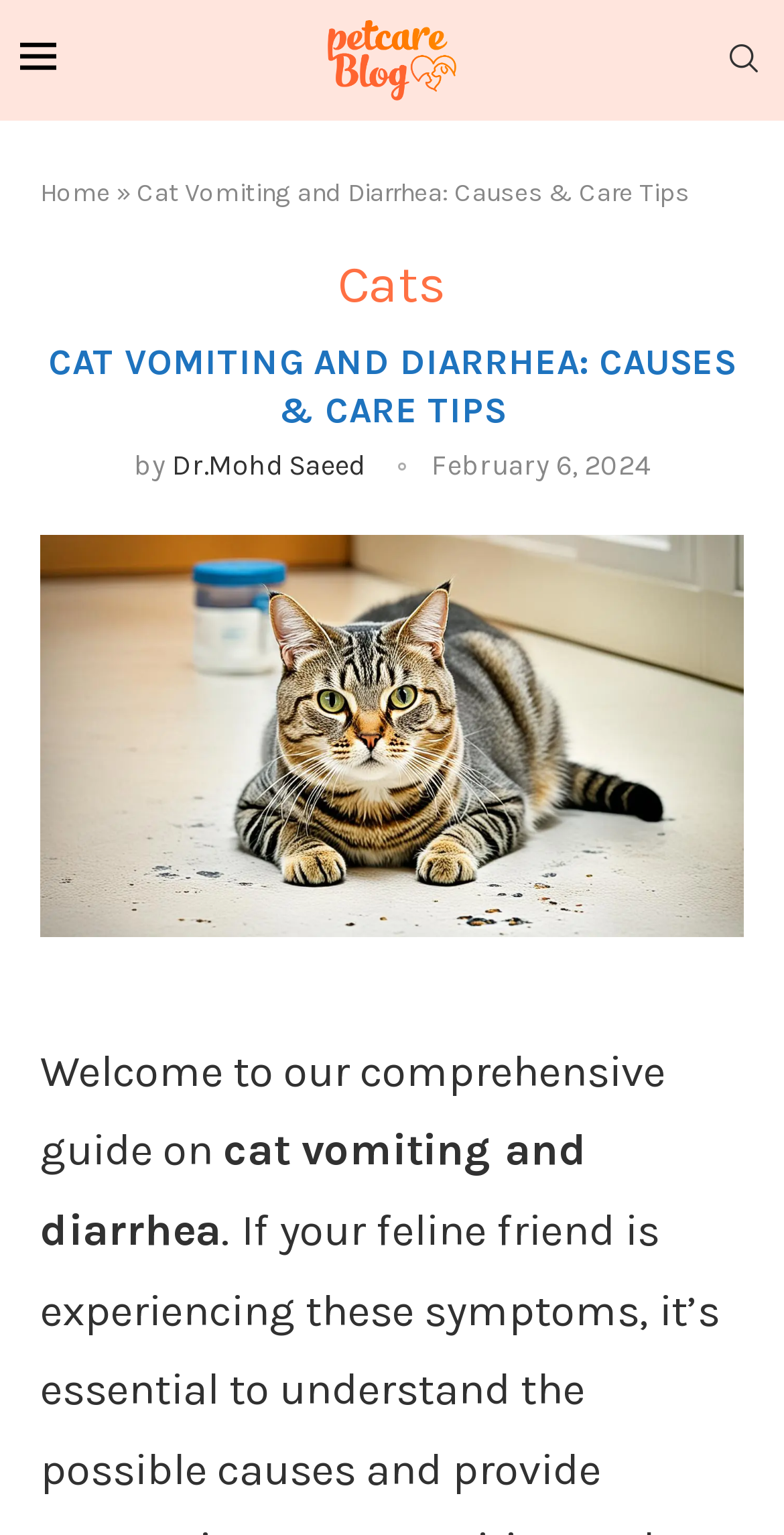How many images are on the webpage?
Refer to the screenshot and answer in one word or phrase.

3